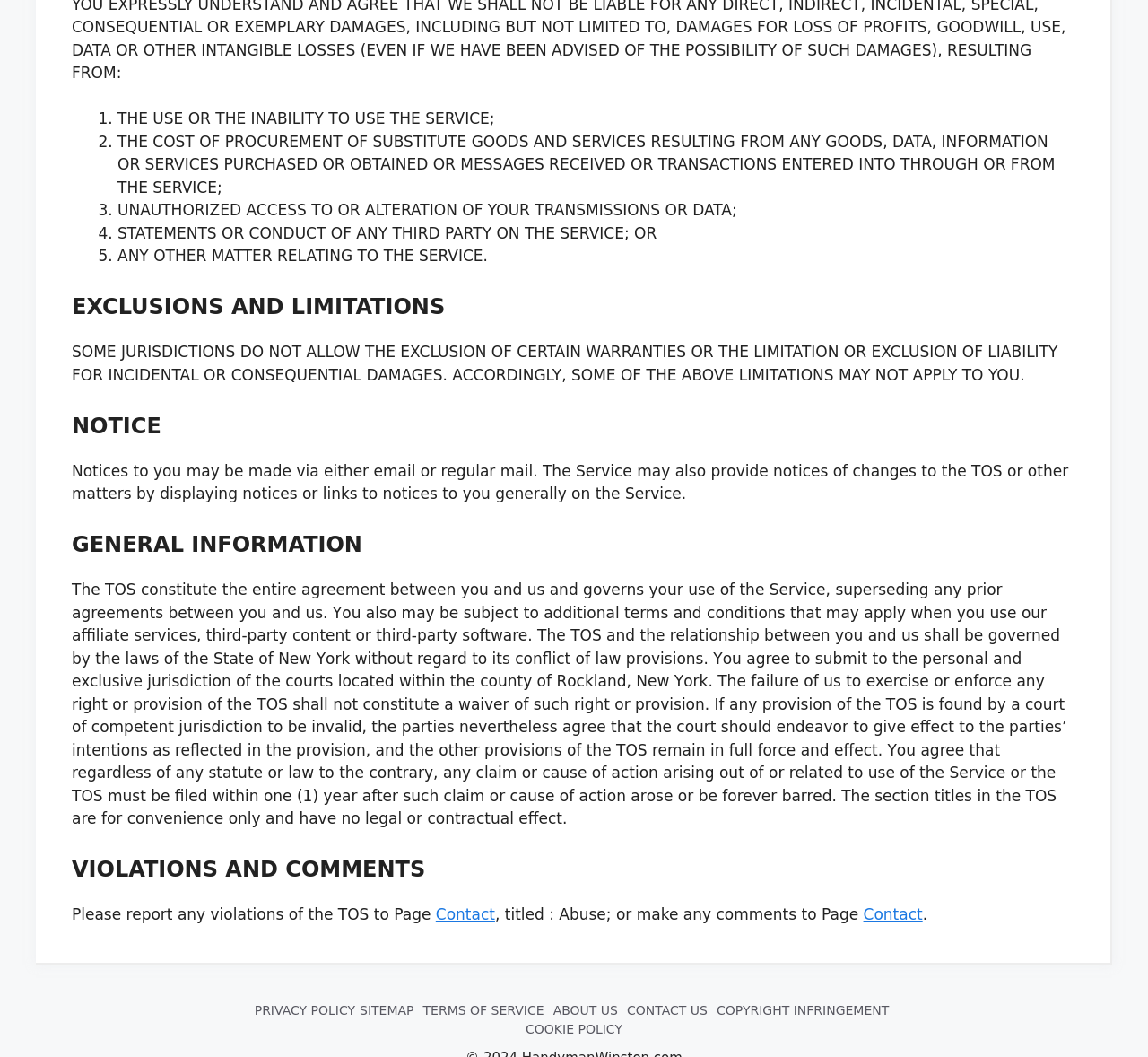How long do users have to file a claim or cause of action?
Deliver a detailed and extensive answer to the question.

According to the 'GENERAL INFORMATION' section, users have one year from the date of the claim or cause of action to file a claim, or it will be forever barred.